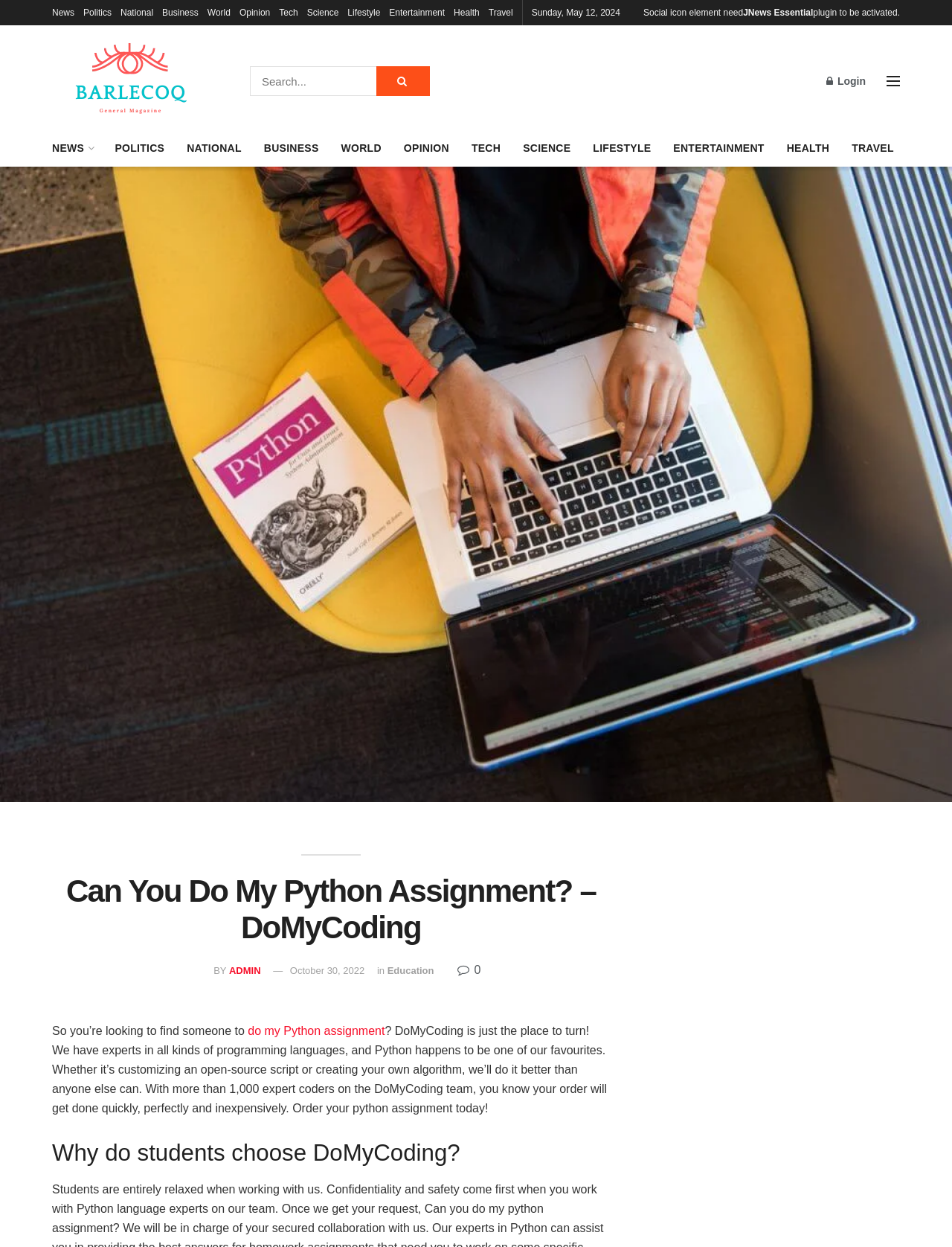Provide the bounding box coordinates for the specified HTML element described in this description: "do my Python assignment". The coordinates should be four float numbers ranging from 0 to 1, in the format [left, top, right, bottom].

[0.26, 0.821, 0.404, 0.832]